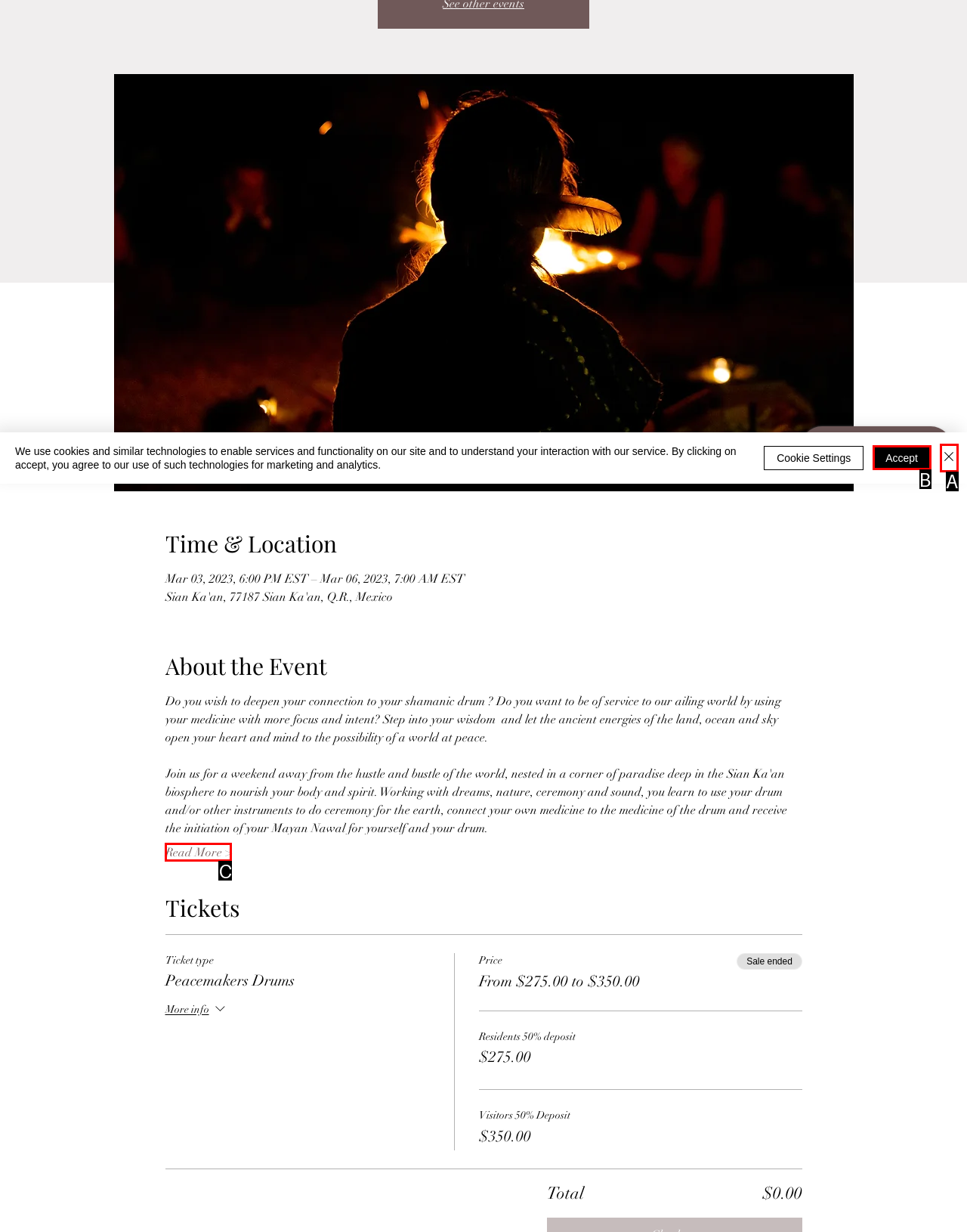Based on the description: Read More >, find the HTML element that matches it. Provide your answer as the letter of the chosen option.

C